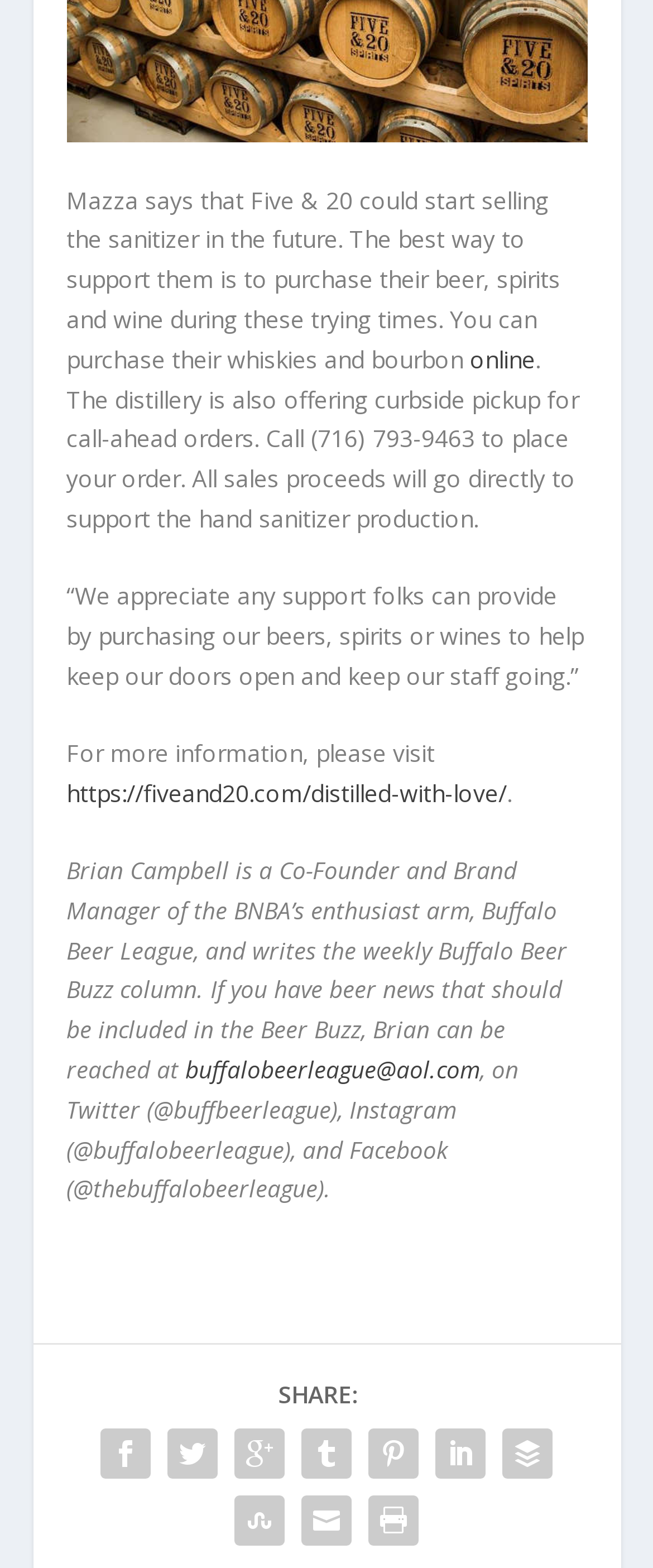Kindly determine the bounding box coordinates for the clickable area to achieve the given instruction: "share on Twitter".

[0.244, 0.906, 0.346, 0.949]